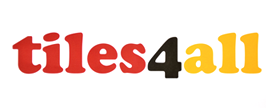What is the tone of the 'tiles4all' brand?
Refer to the image and provide a detailed answer to the question.

The logo and branding of 'tiles4all' convey a sense of friendliness and inclusivity, suggesting that the company approaches home improvement and design with a welcoming and accessible attitude, making customers feel valued and supported.